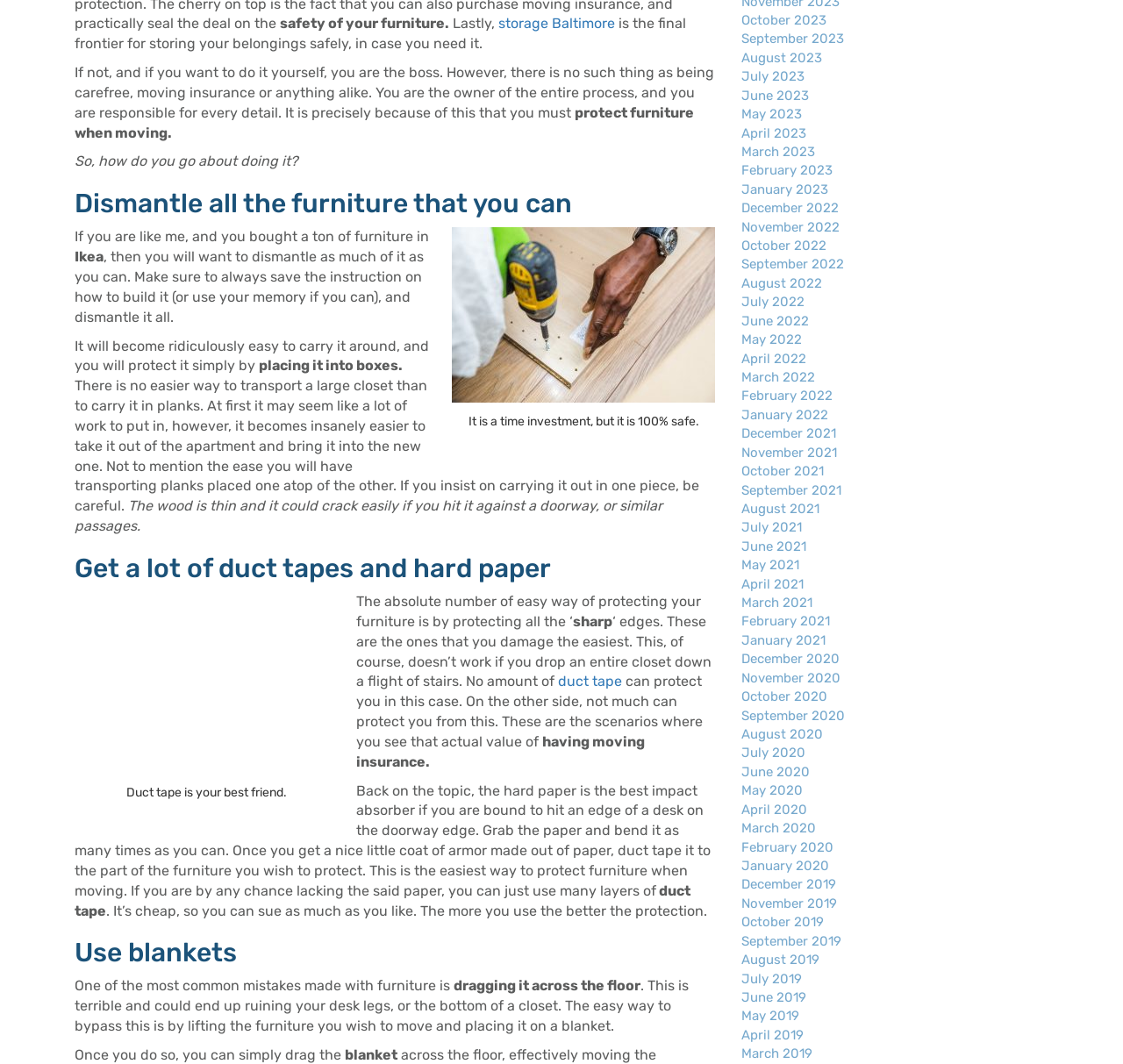What is the final frontier for storing belongings safely?
Kindly offer a detailed explanation using the data available in the image.

The question is asking about the final frontier for storing belongings safely, and the answer can be found in the sentence 'storage Baltimore is the final frontier for storing your belongings safely, in case you need it.' which implies that storage Baltimore is the last resort for safe storage.